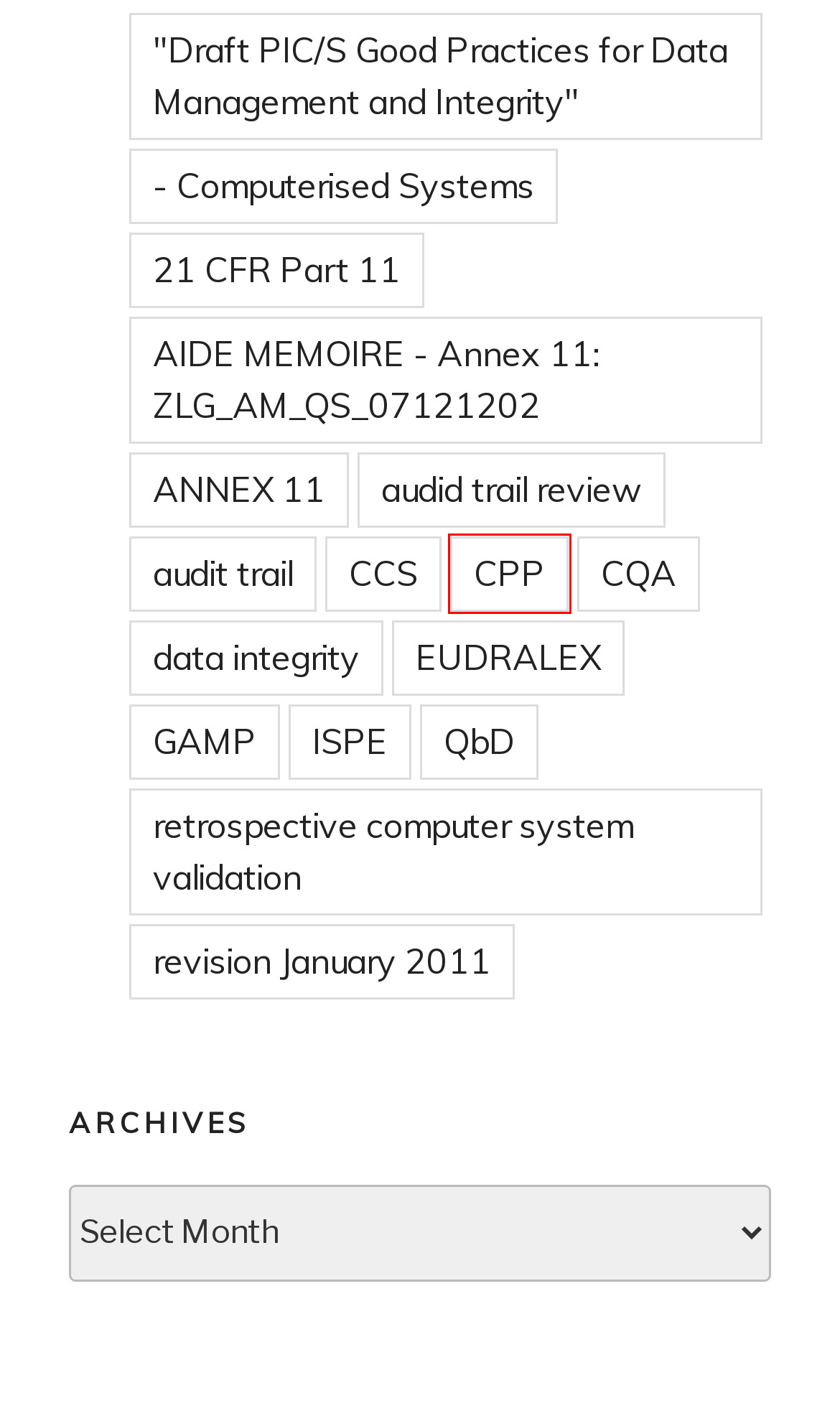With the provided screenshot showing a webpage and a red bounding box, determine which webpage description best fits the new page that appears after clicking the element inside the red box. Here are the options:
A. – Computerised Systems
B. ISPE
C. retrospective computer system validation
D. revision January 2011
E. ANNEX 11
F. EUDRALEX
G. CPP
H. AIDE MEMOIRE – Annex 11: ZLG_AM_QS_07121202

G